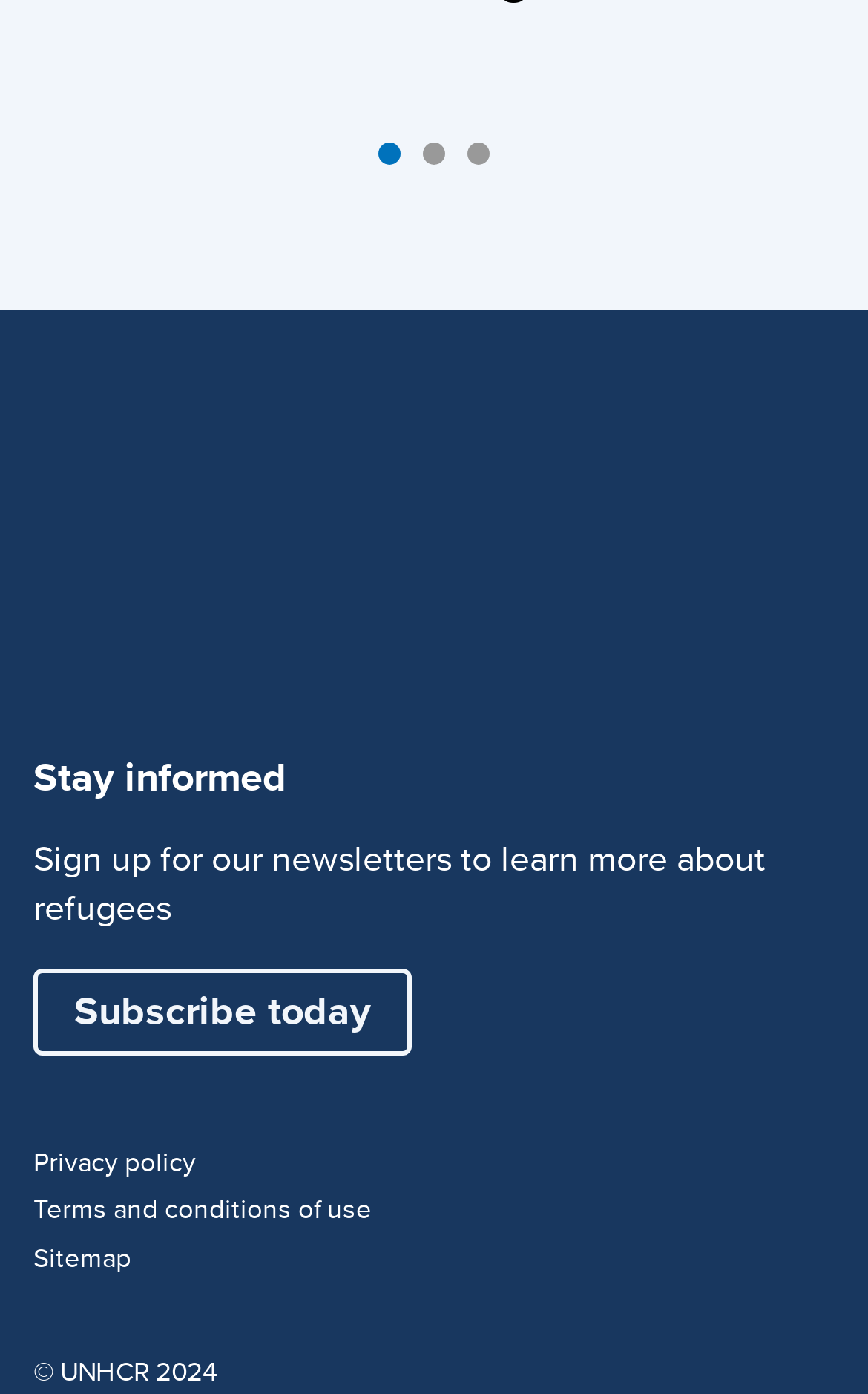Pinpoint the bounding box coordinates of the clickable area needed to execute the instruction: "View the privacy policy". The coordinates should be specified as four float numbers between 0 and 1, i.e., [left, top, right, bottom].

[0.038, 0.821, 0.885, 0.855]